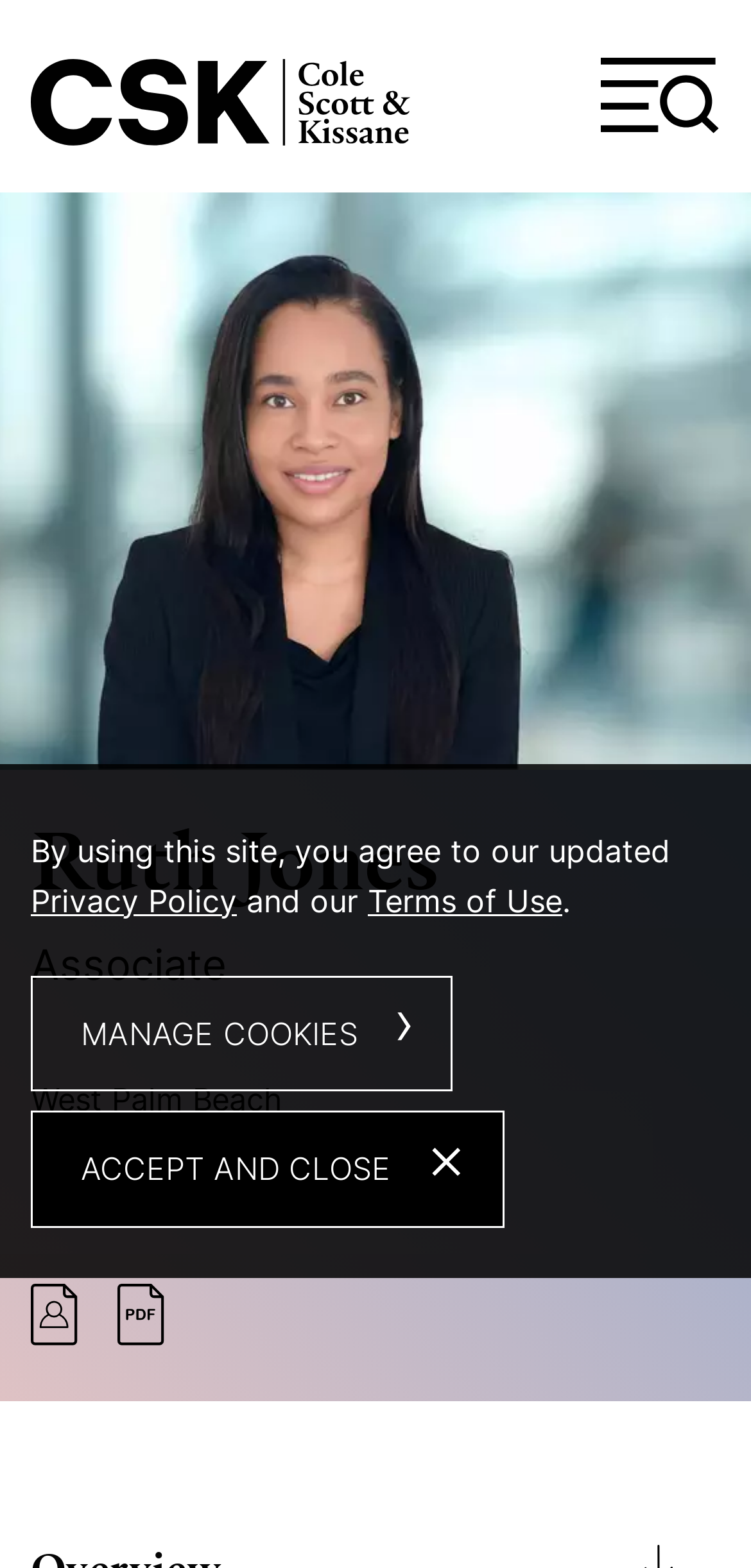Locate the bounding box coordinates of the element that needs to be clicked to carry out the instruction: "go to Cole, Scott & Kissane, P.A. website". The coordinates should be given as four float numbers ranging from 0 to 1, i.e., [left, top, right, bottom].

[0.041, 0.032, 0.649, 0.099]